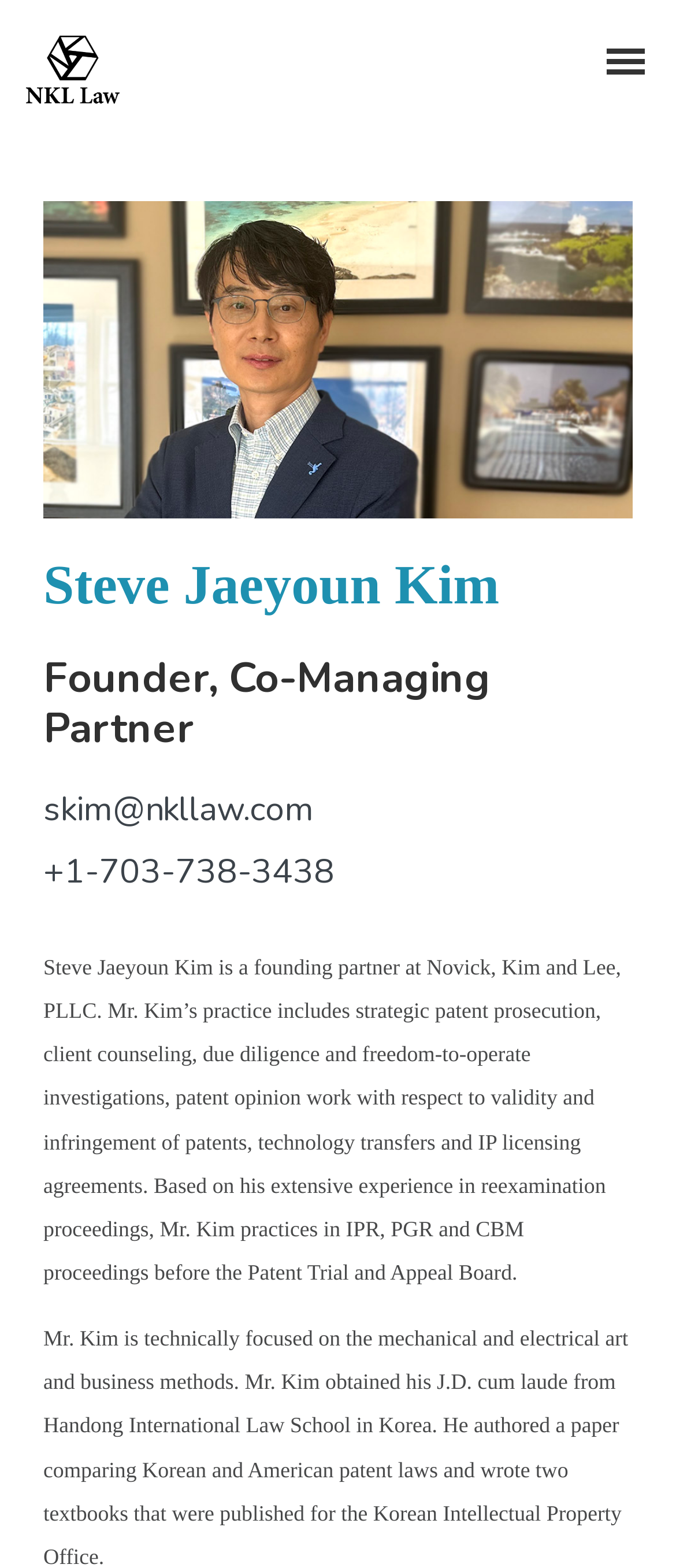Identify the bounding box coordinates for the region to click in order to carry out this instruction: "Contact Steve Jaeyoun Kim via email". Provide the coordinates using four float numbers between 0 and 1, formatted as [left, top, right, bottom].

[0.064, 0.501, 0.464, 0.531]